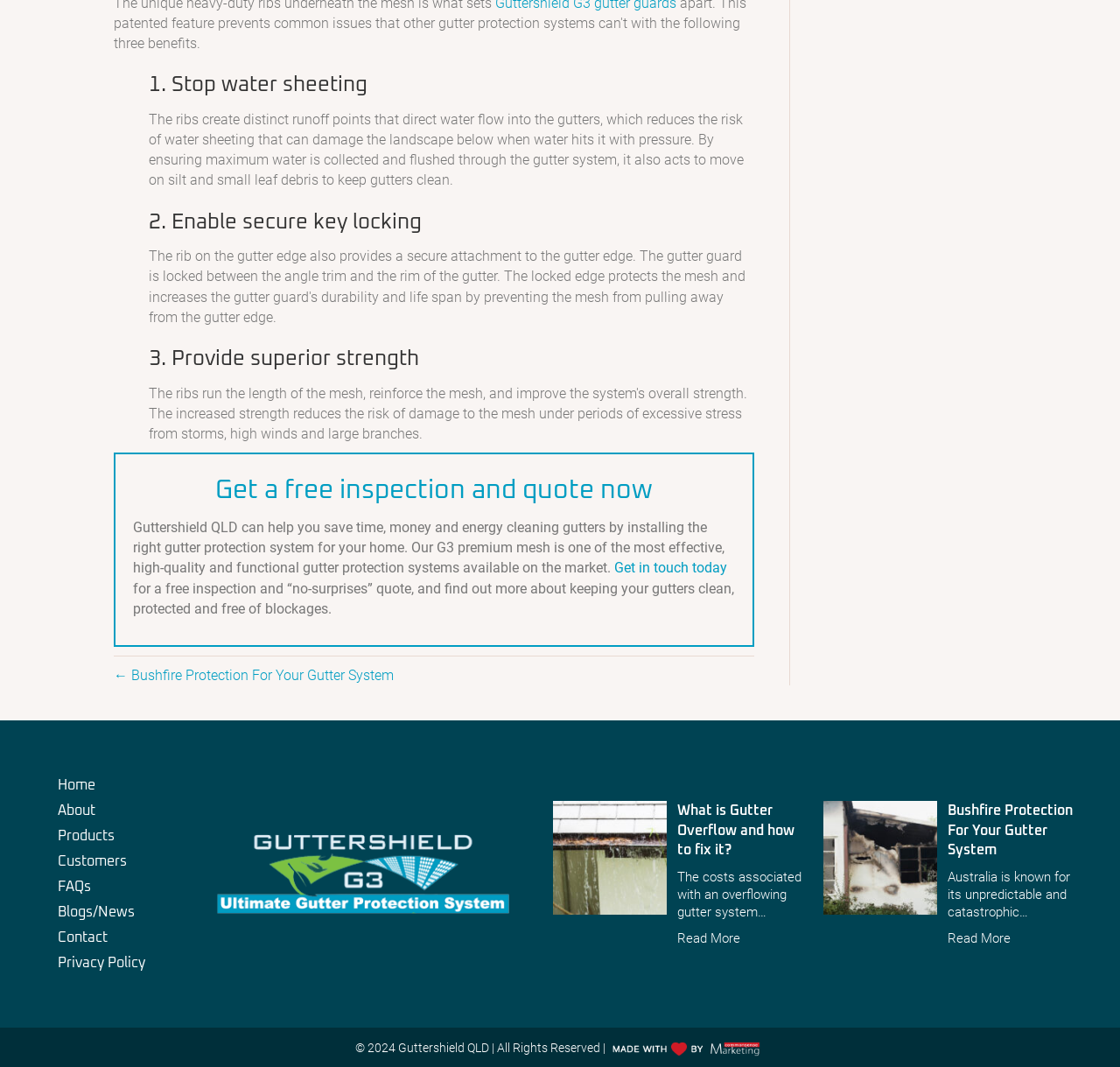Determine the bounding box coordinates of the element that should be clicked to execute the following command: "Read More about bushfire protection for your gutter system".

[0.846, 0.871, 0.902, 0.888]